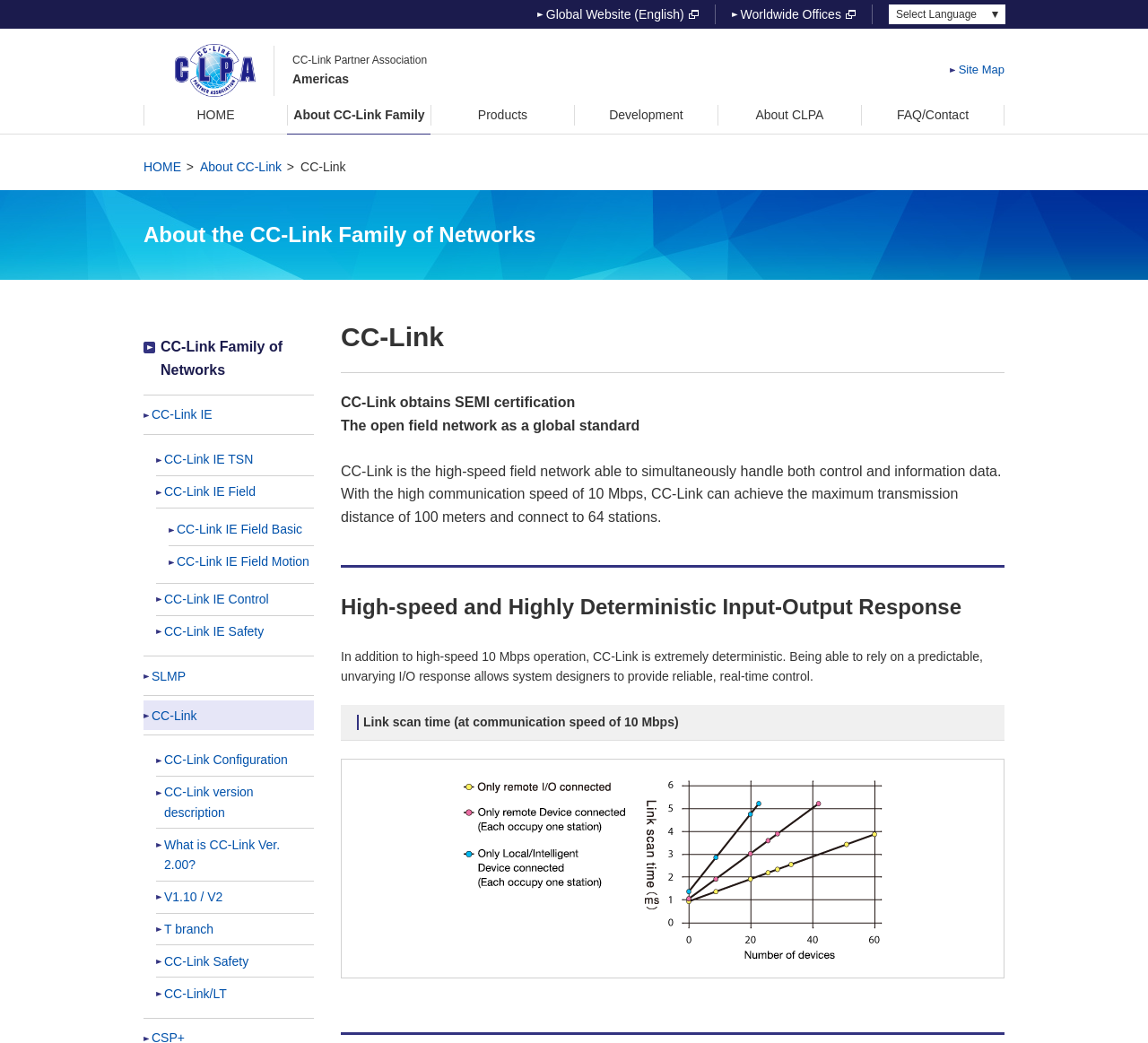Review the image closely and give a comprehensive answer to the question: How many links are there in the top navigation bar?

I counted the links in the top navigation bar, which are 'HOME', 'About CC-Link Family', 'Products', 'Development', 'About CLPA', and 'FAQ/Contact'. There are 6 links in total.